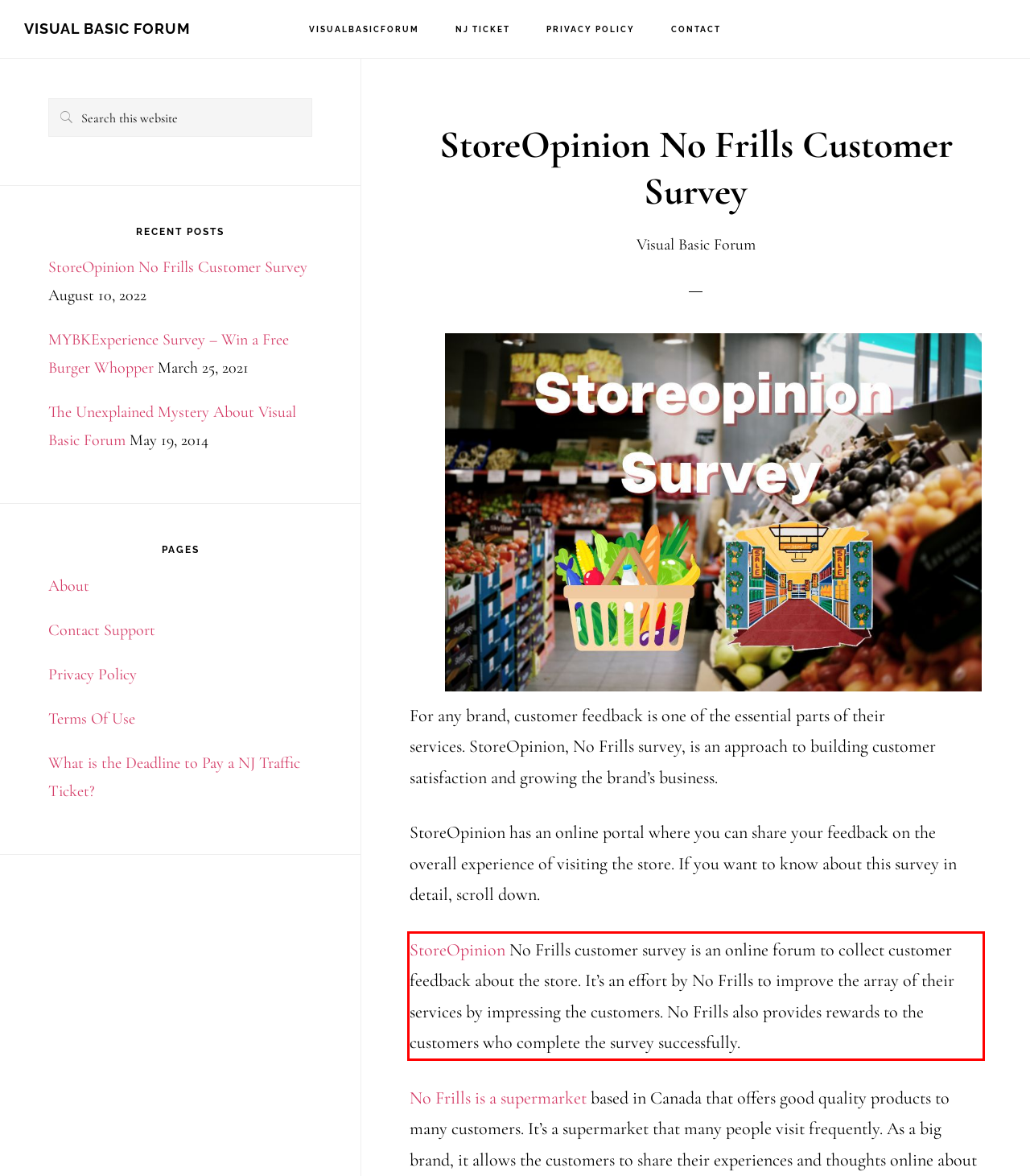Please take the screenshot of the webpage, find the red bounding box, and generate the text content that is within this red bounding box.

StoreOpinion No Frills customer survey is an online forum to collect customer feedback about the store. It’s an effort by No Frills to improve the array of their services by impressing the customers. No Frills also provides rewards to the customers who complete the survey successfully.